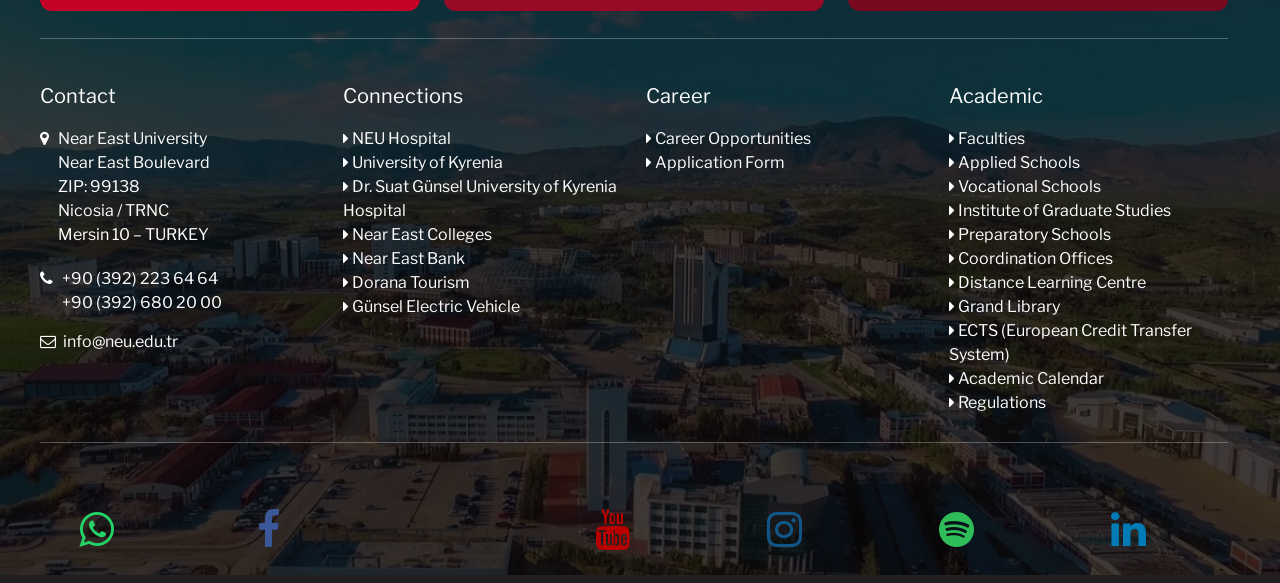How many links are under the 'Connections' category?
Using the image as a reference, answer with just one word or a short phrase.

6